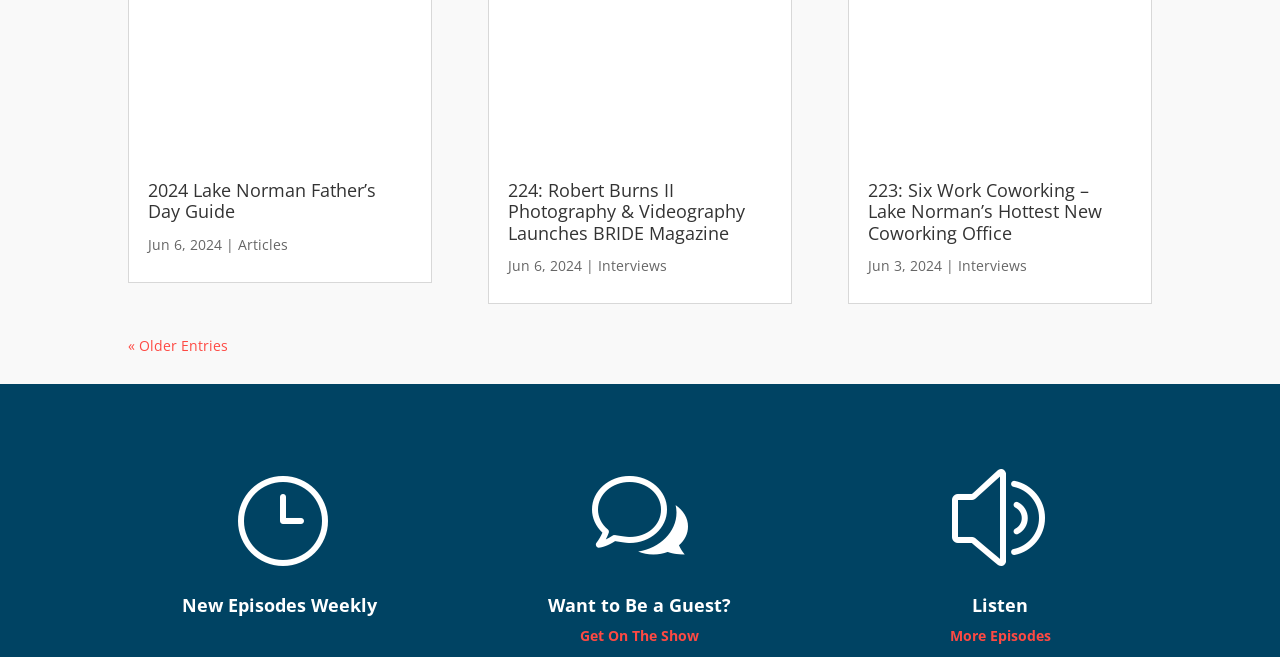Find the bounding box coordinates of the area to click in order to follow the instruction: "Read article 224".

[0.397, 0.27, 0.582, 0.373]